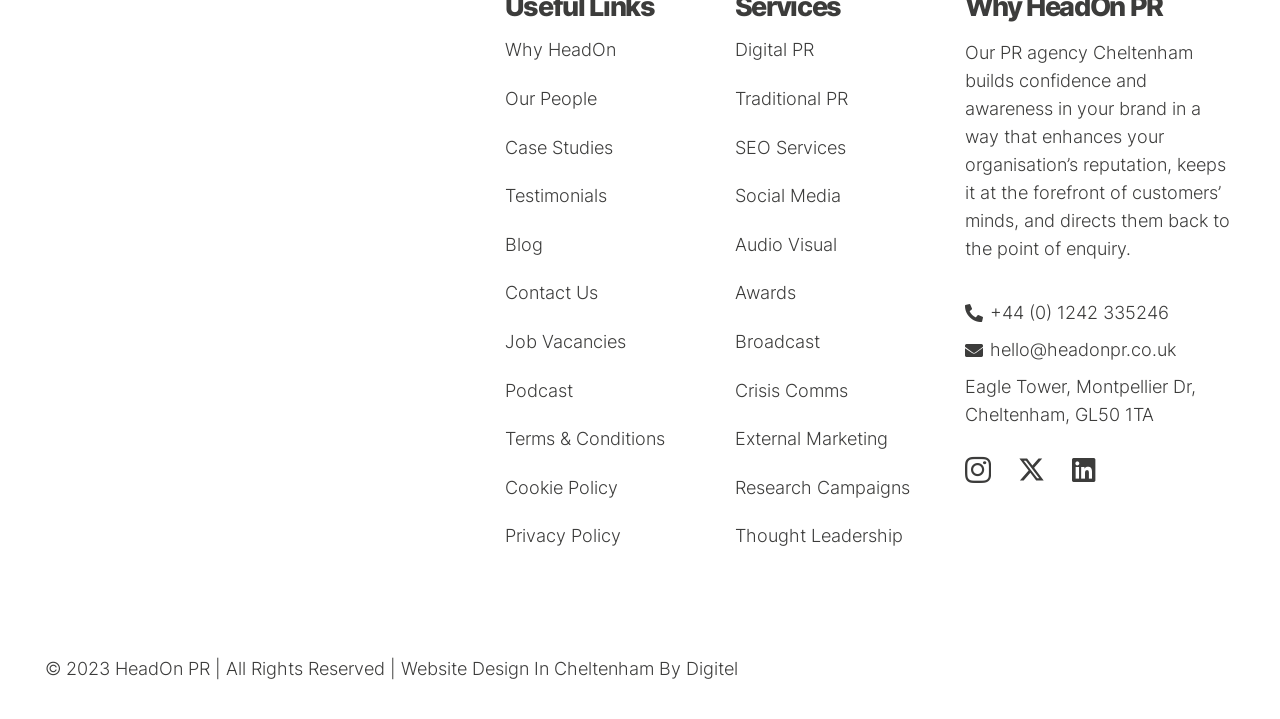What is the phone number of the agency?
Provide a fully detailed and comprehensive answer to the question.

I found the answer by looking at the link with the phone icon and the text '+44 (0) 1242 335246'.